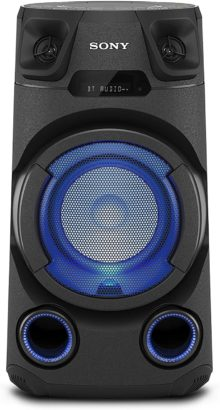What app is compatible with the MHC-V13?
Please respond to the question with a detailed and thorough explanation.

According to the caption, the MHC-V13 is compatible with the Fiestable app, which allows users to customize their audio experience, implying that the app is designed to work seamlessly with this speaker model.